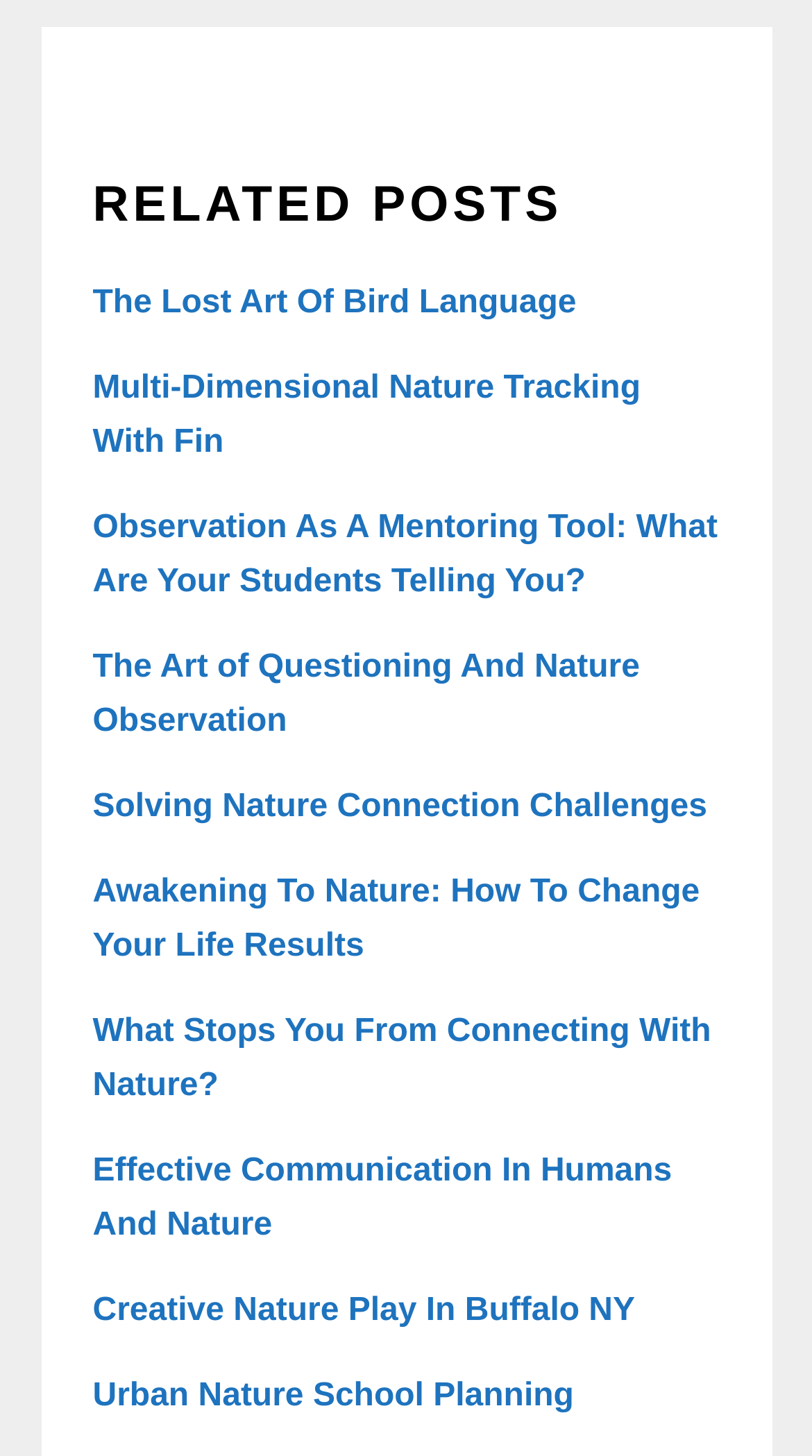Please determine the bounding box coordinates of the element to click on in order to accomplish the following task: "view related post 'The Lost Art Of Bird Language'". Ensure the coordinates are four float numbers ranging from 0 to 1, i.e., [left, top, right, bottom].

[0.114, 0.197, 0.71, 0.221]